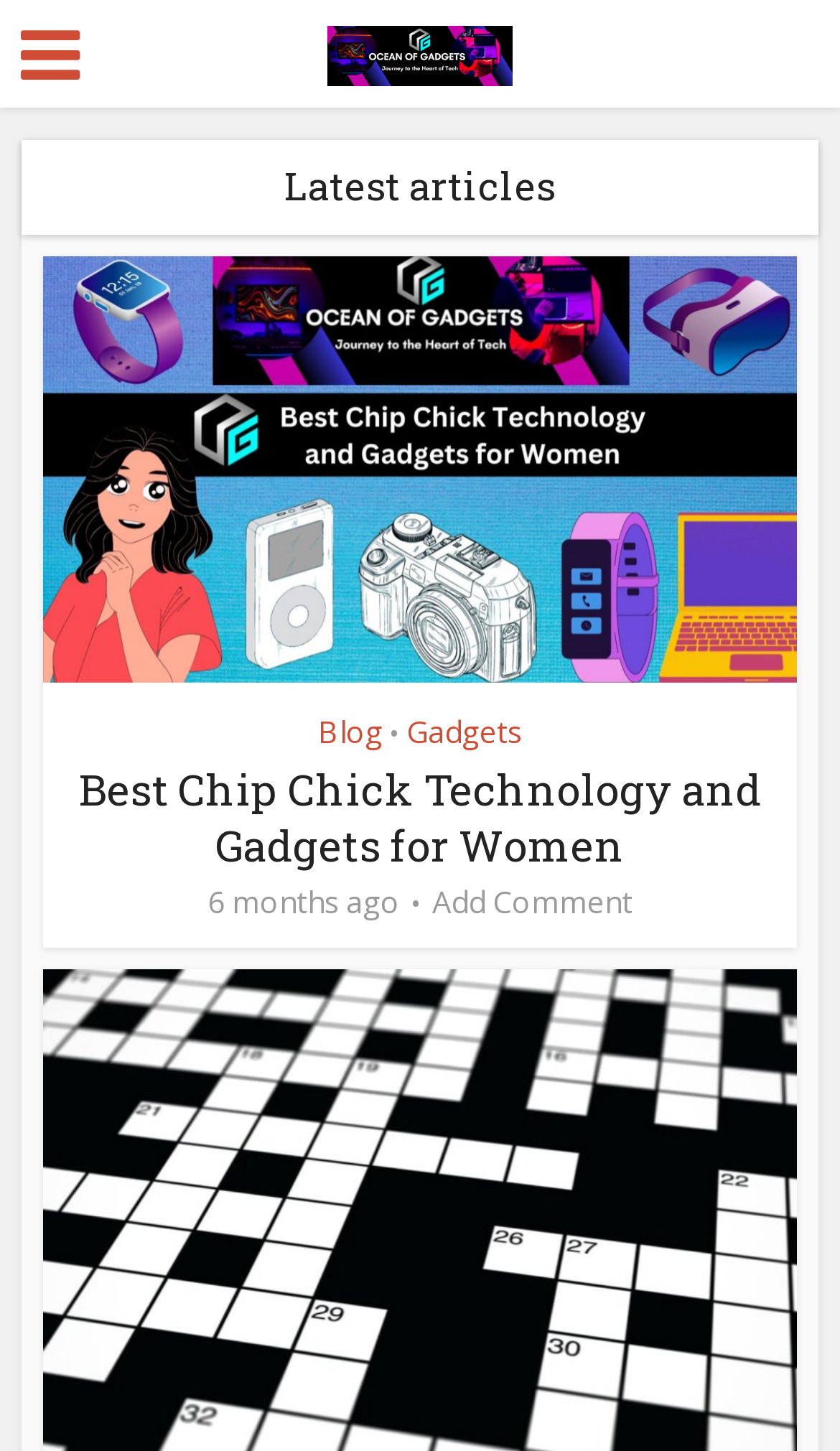Explain the features and main sections of the webpage comprehensively.

The webpage is titled "OCEAN OF GADGETS" and features a prominent heading with the same title at the top center of the page. Below the title, there is a link with a font awesome icon on the top left corner. 

The main content of the page is divided into sections, with a heading "Latest articles" located at the top left corner. There is one article section that takes up most of the page, featuring an image with a caption "Best Chip Chick Technology and Gadgets for Women" at the top. 

Below the image, there are three links: "Blog", "Gadgets", and another instance of "Best Chip Chick Technology and Gadgets for Women". These links are aligned horizontally and positioned near the center of the page. 

Additionally, there is a heading with the same caption as the image, "Best Chip Chick Technology and Gadgets for Women", located below the links. The heading is followed by a text "6 months ago" and a link "Add Comment" on the right side.